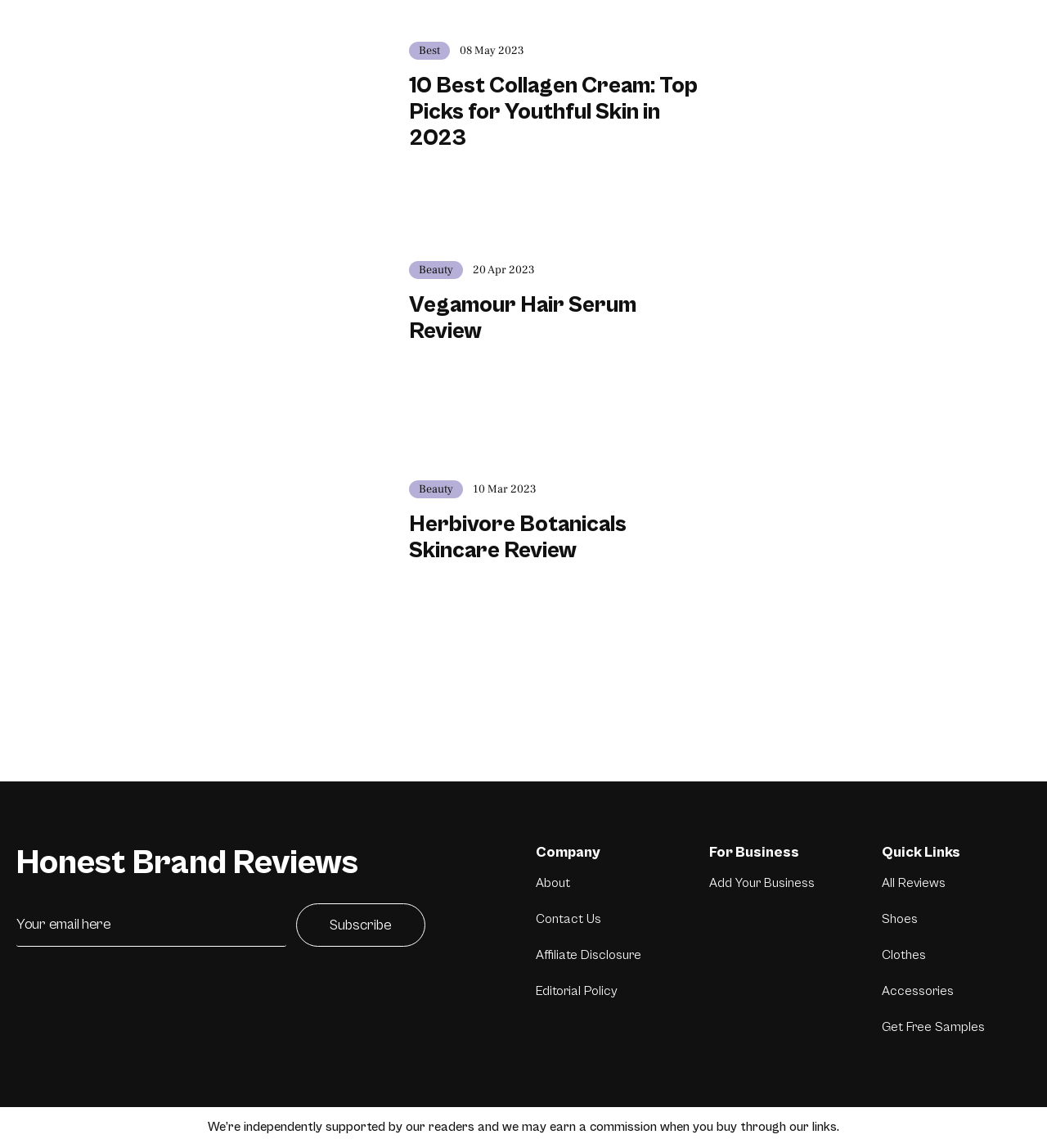Could you indicate the bounding box coordinates of the region to click in order to complete this instruction: "Click on the '10 Best Collagen Cream: Top Picks for Youthful Skin in 2023' link".

[0.07, 0.037, 0.359, 0.199]